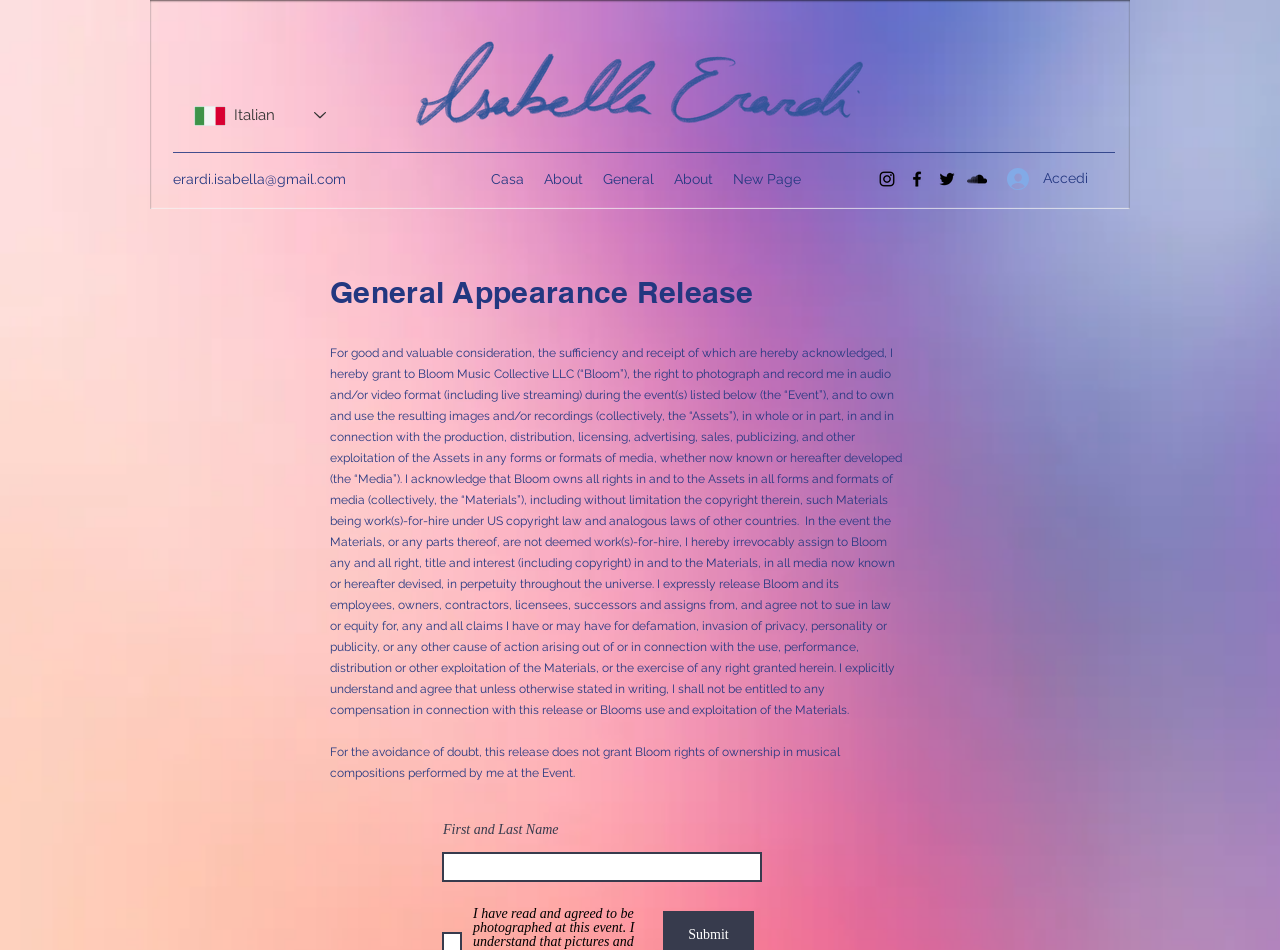Locate the bounding box of the UI element with the following description: "New Page".

[0.564, 0.173, 0.633, 0.205]